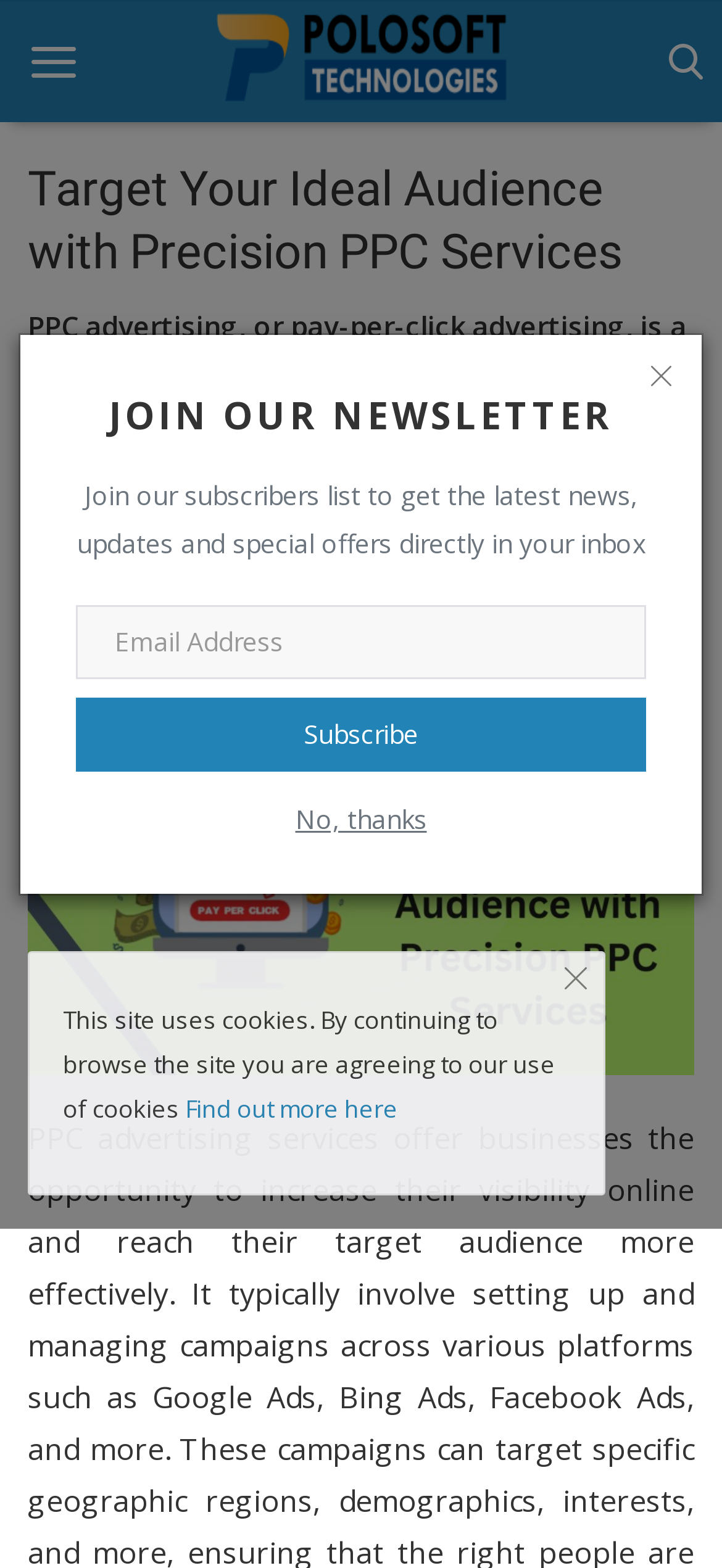Please determine the bounding box coordinates of the element to click in order to execute the following instruction: "Check terms of business". The coordinates should be four float numbers between 0 and 1, specified as [left, top, right, bottom].

None